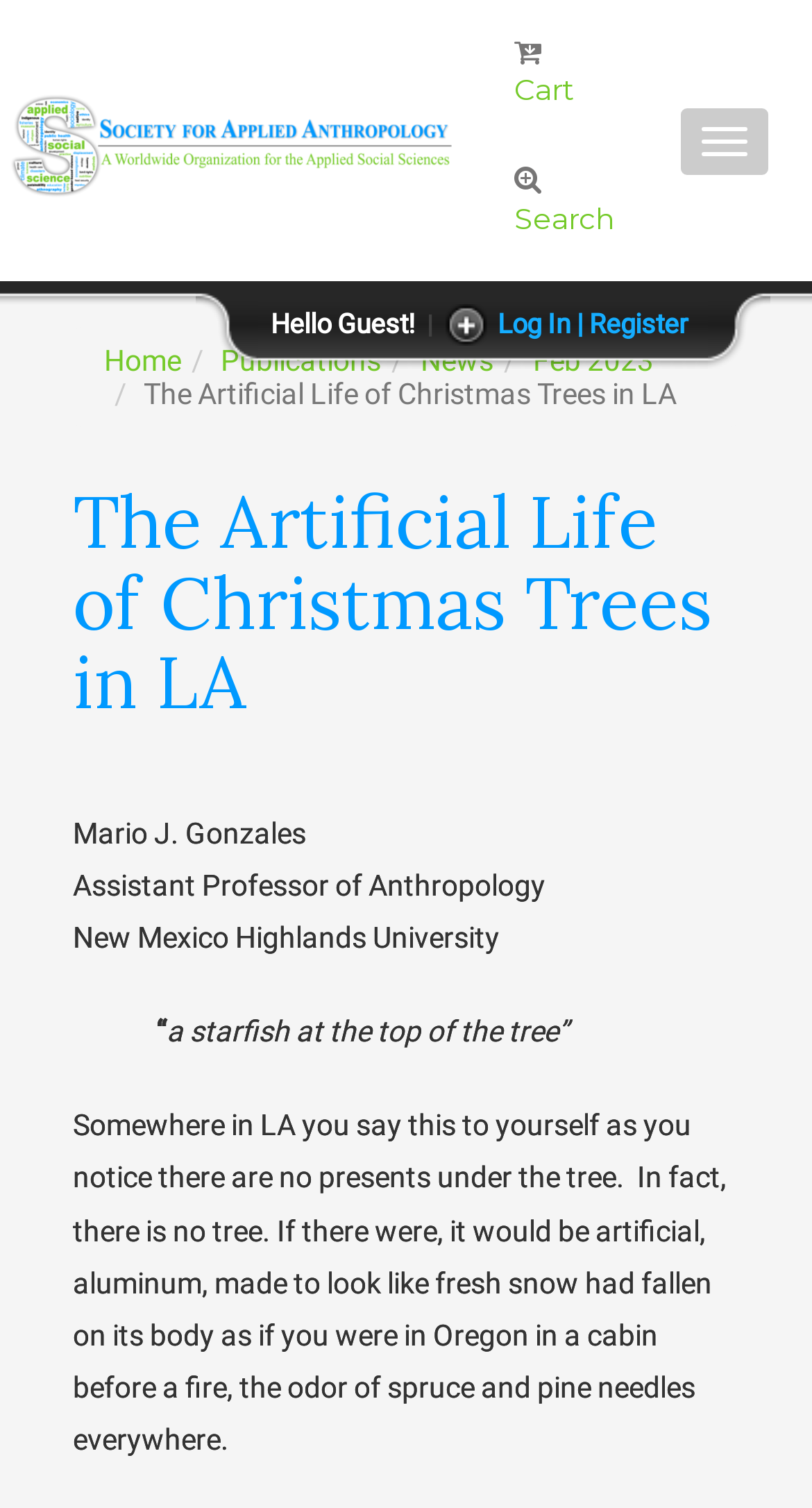Specify the bounding box coordinates of the region I need to click to perform the following instruction: "Toggle navigation". The coordinates must be four float numbers in the range of 0 to 1, i.e., [left, top, right, bottom].

[0.836, 0.07, 0.949, 0.117]